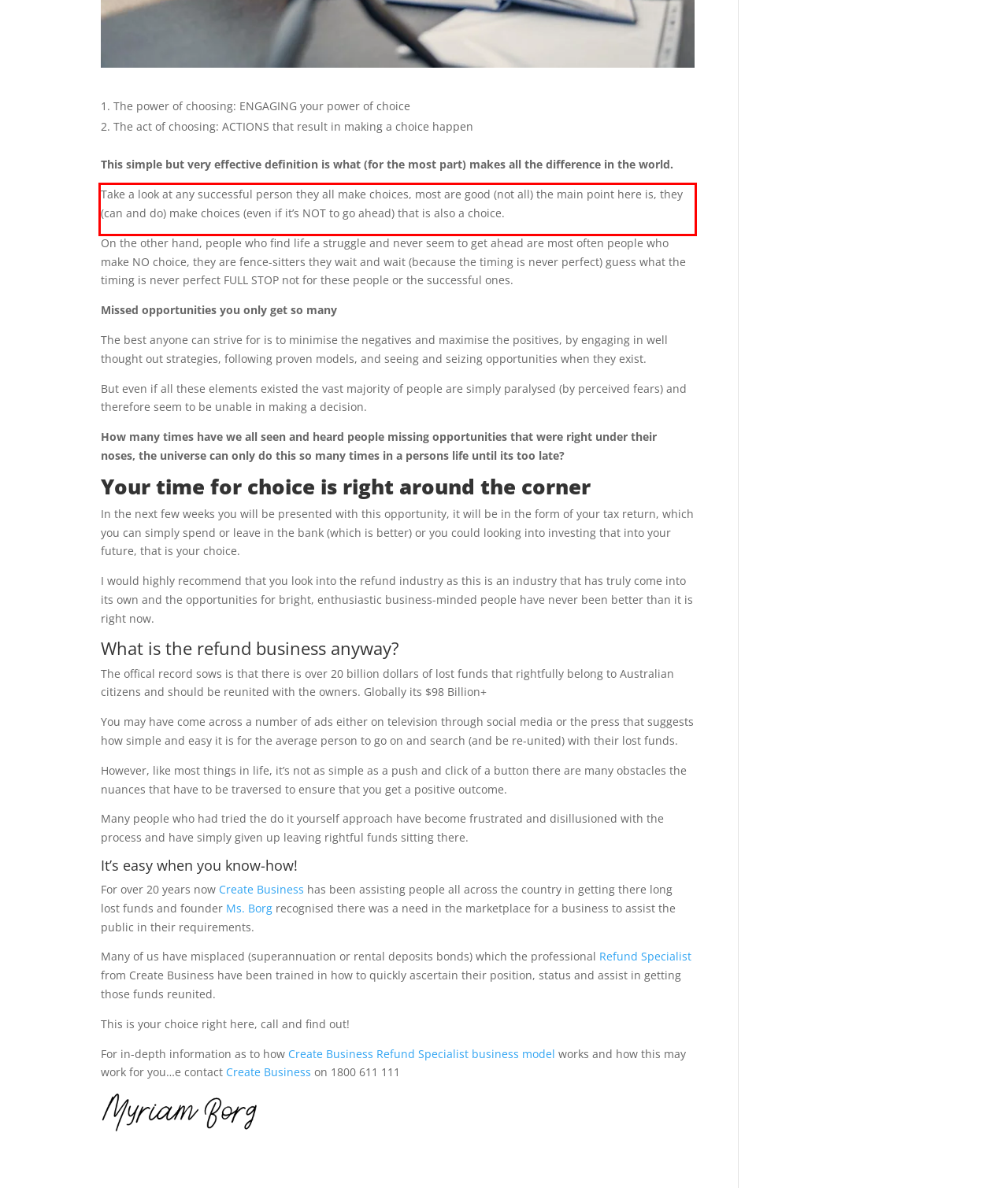Given a webpage screenshot, locate the red bounding box and extract the text content found inside it.

Take a look at any successful person they all make choices, most are good (not all) the main point here is, they (can and do) make choices (even if it’s NOT to go ahead) that is also a choice.